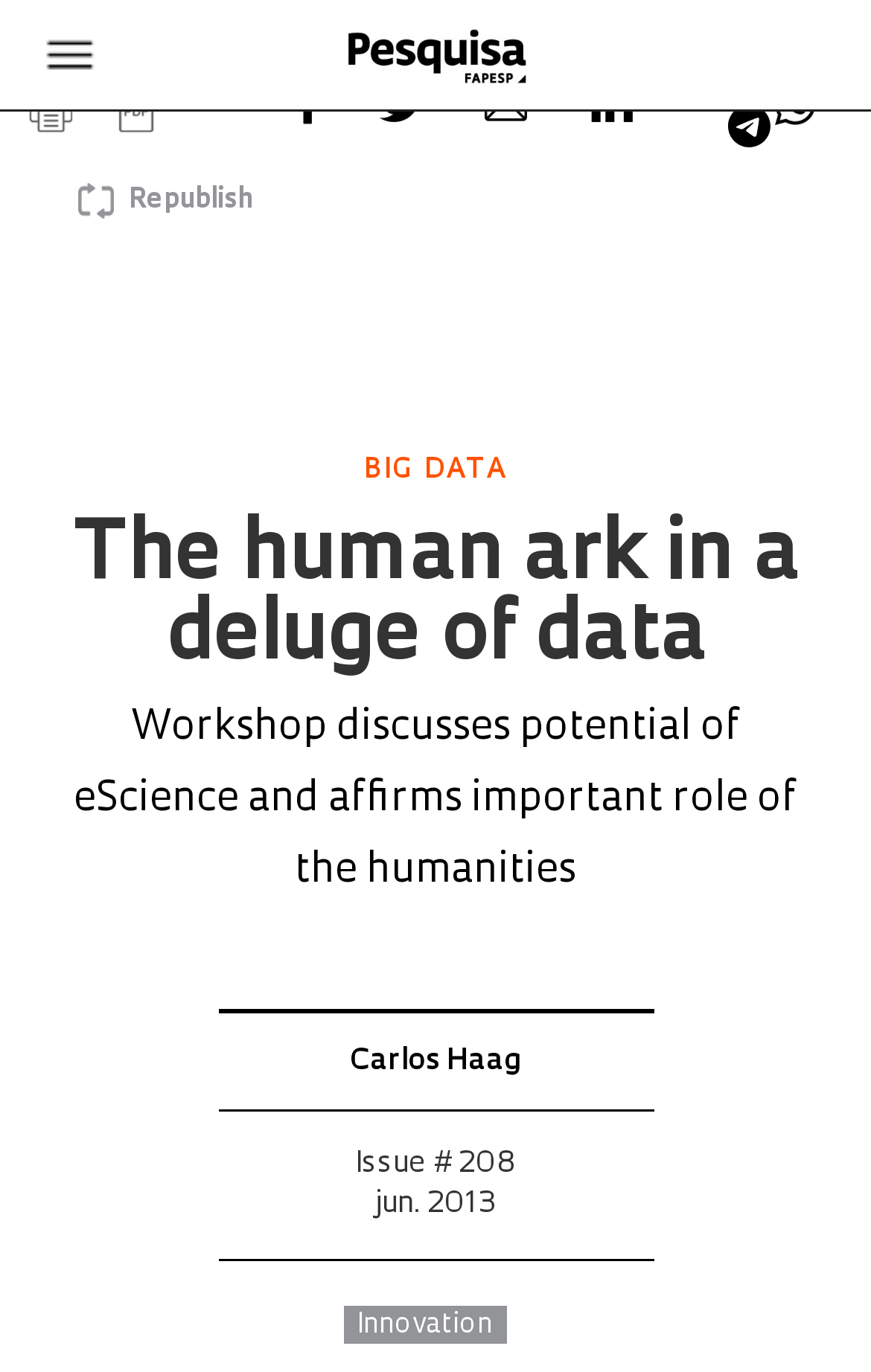What is the title of the article?
Based on the image content, provide your answer in one word or a short phrase.

The human ark in a deluge of data